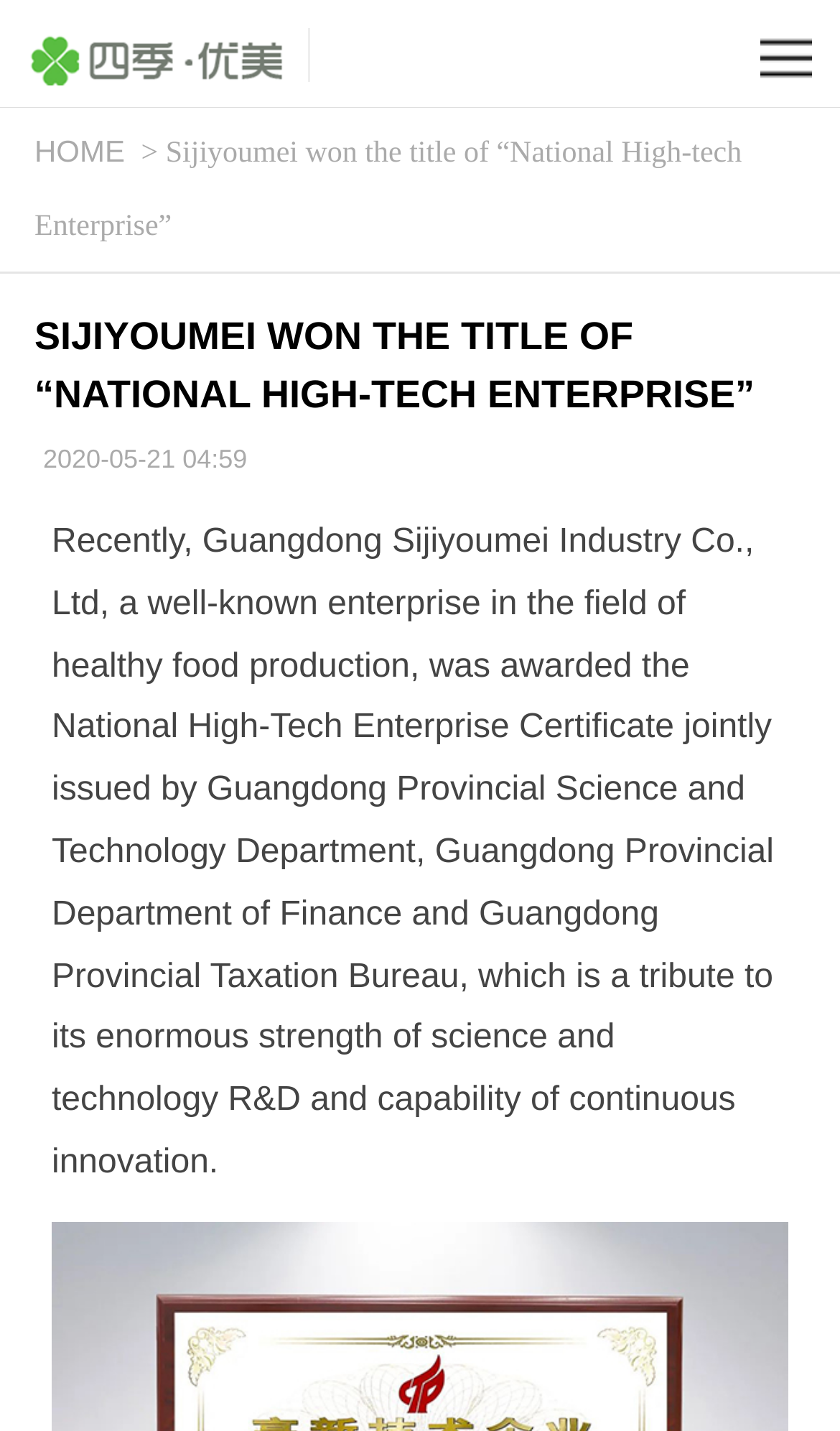Please look at the image and answer the question with a detailed explanation: What is the company's field of production?

I found the company's field of production by reading the text 'a well-known enterprise in the field of healthy food production' which is located in the main content of the webpage.